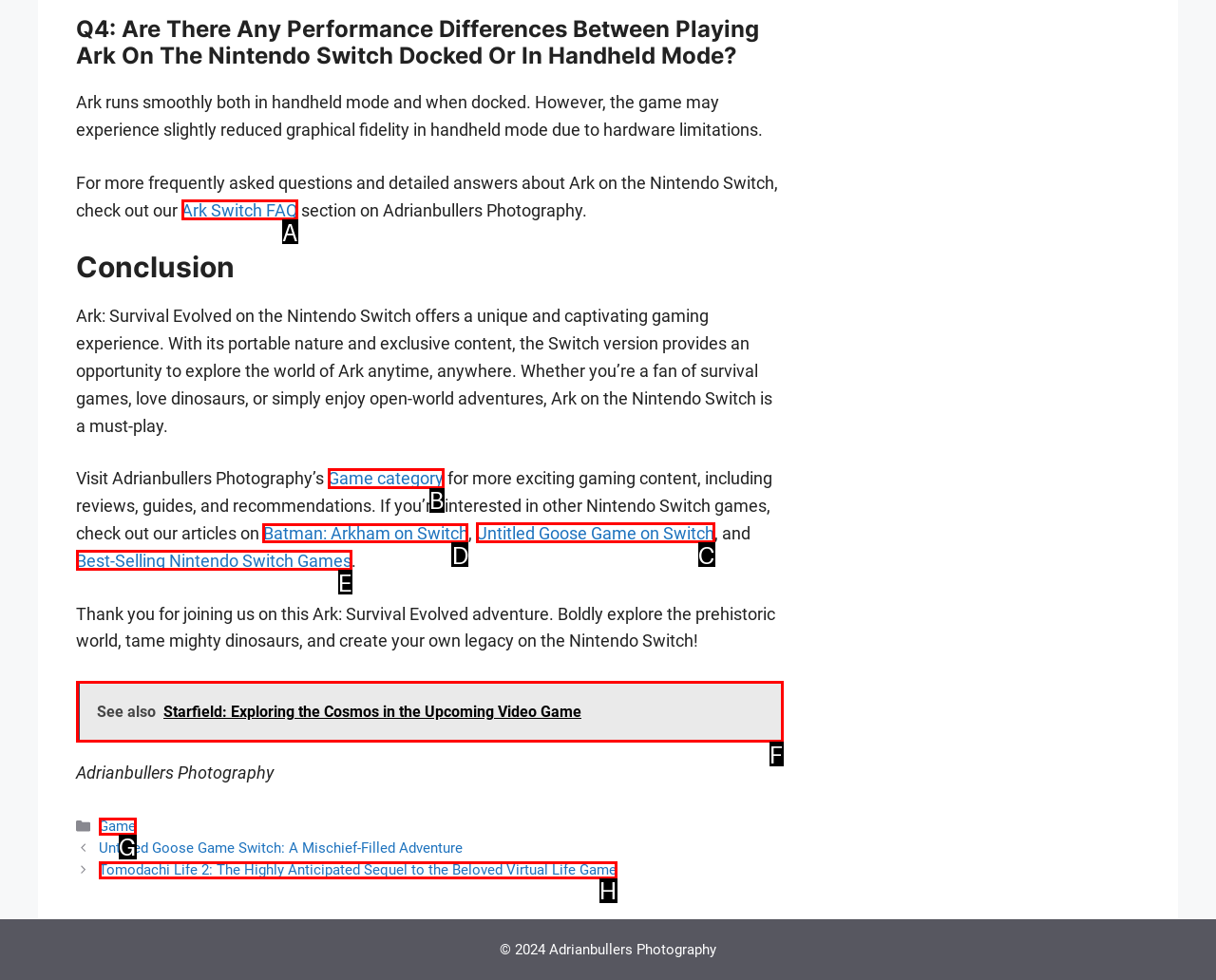Point out the option that needs to be clicked to fulfill the following instruction: Read more about 'Batman: Arkham on Switch'
Answer with the letter of the appropriate choice from the listed options.

D